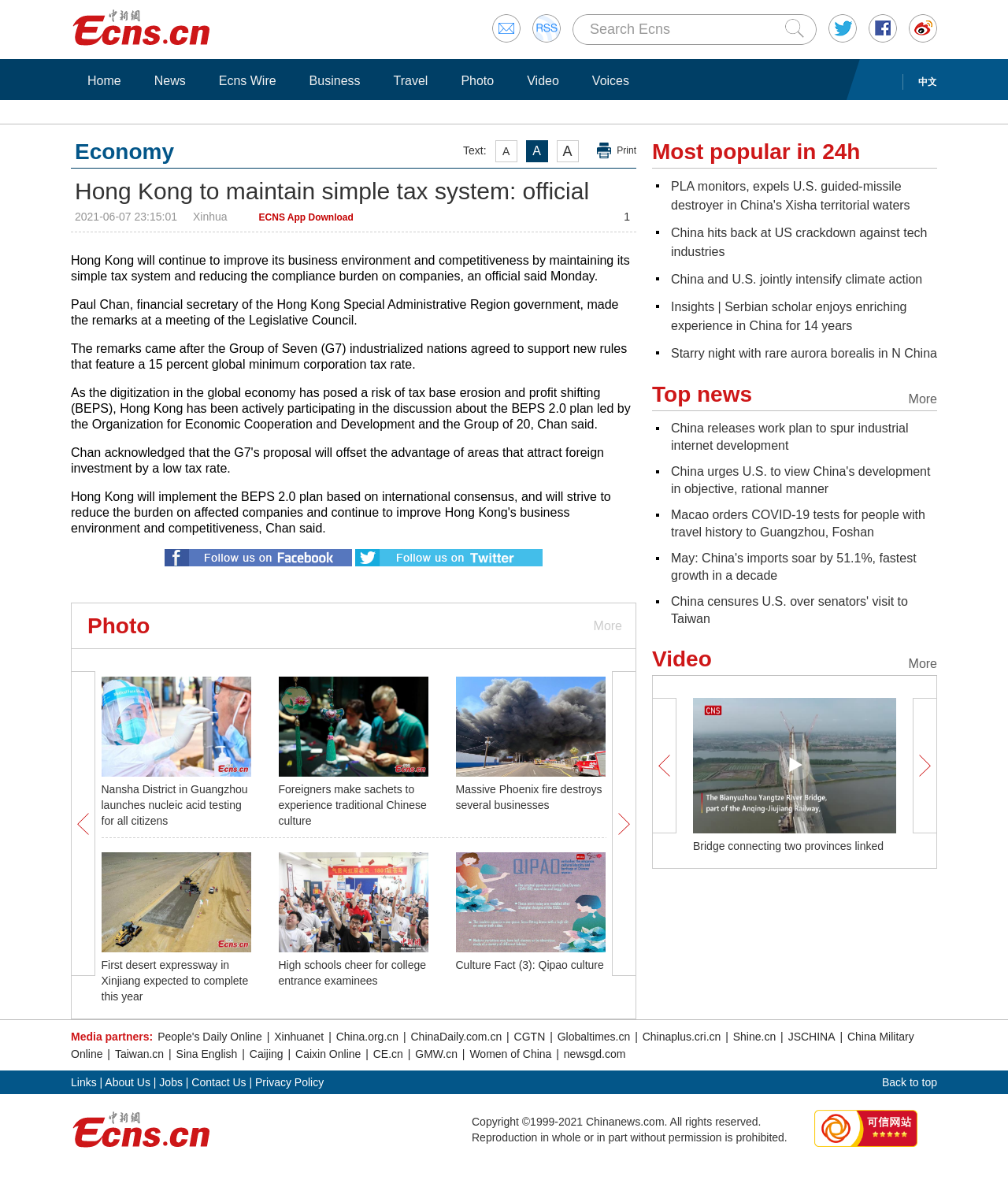Provide a brief response using a word or short phrase to this question:
What is the language option available on the webpage?

中文